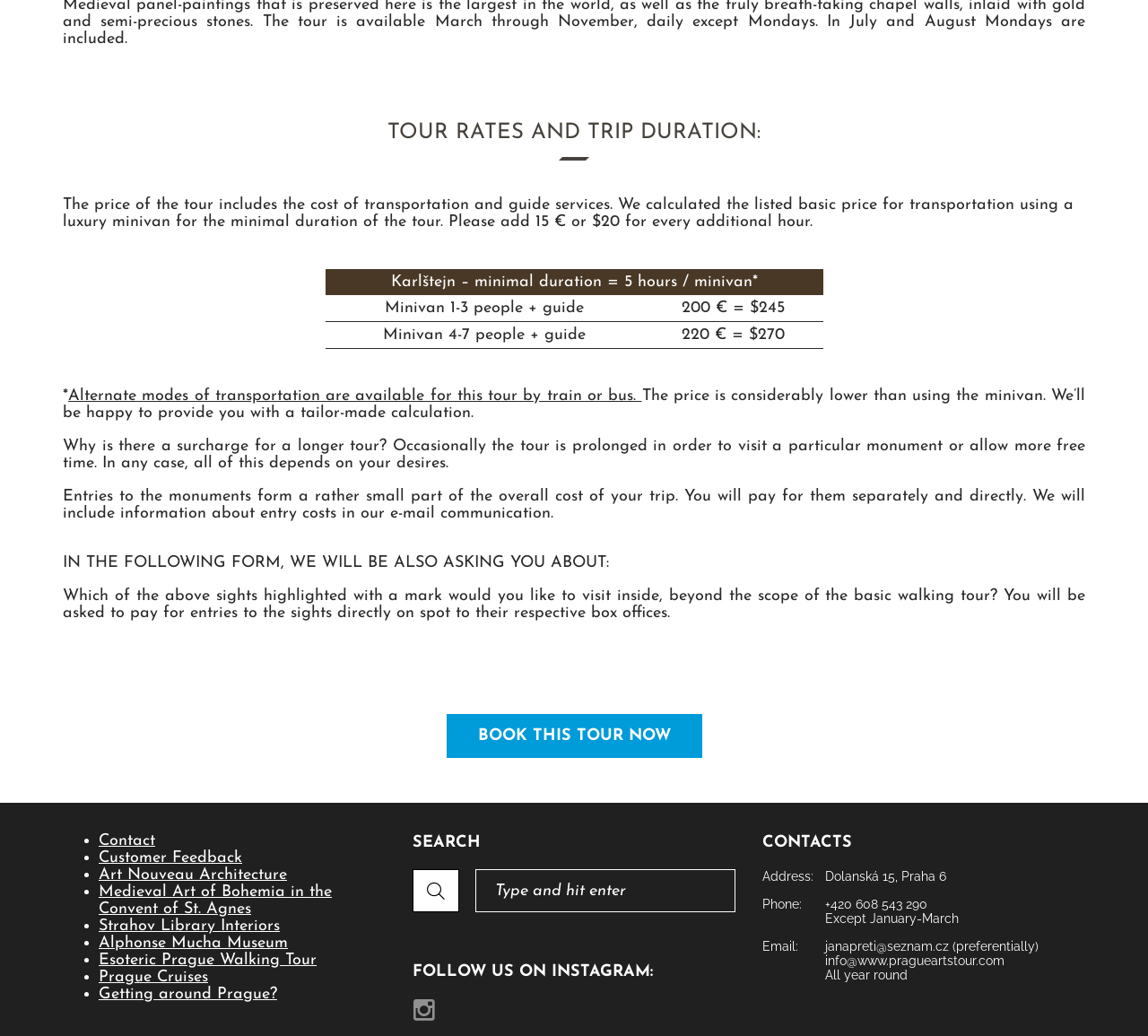Can you find the bounding box coordinates for the element that needs to be clicked to execute this instruction: "Contact via email"? The coordinates should be given as four float numbers between 0 and 1, i.e., [left, top, right, bottom].

[0.719, 0.906, 0.905, 0.92]